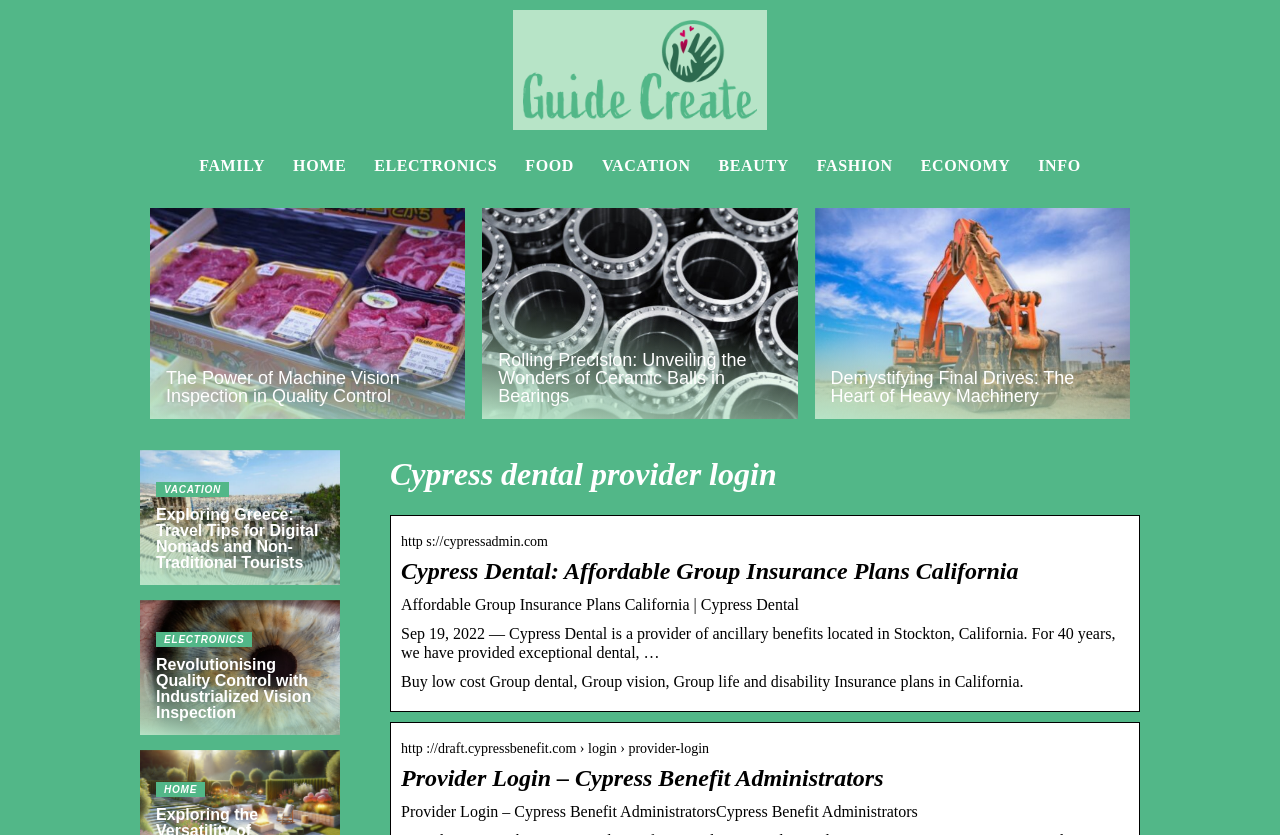Specify the bounding box coordinates of the element's area that should be clicked to execute the given instruction: "go to Provider Login page". The coordinates should be four float numbers between 0 and 1, i.e., [left, top, right, bottom].

[0.313, 0.917, 0.882, 0.949]